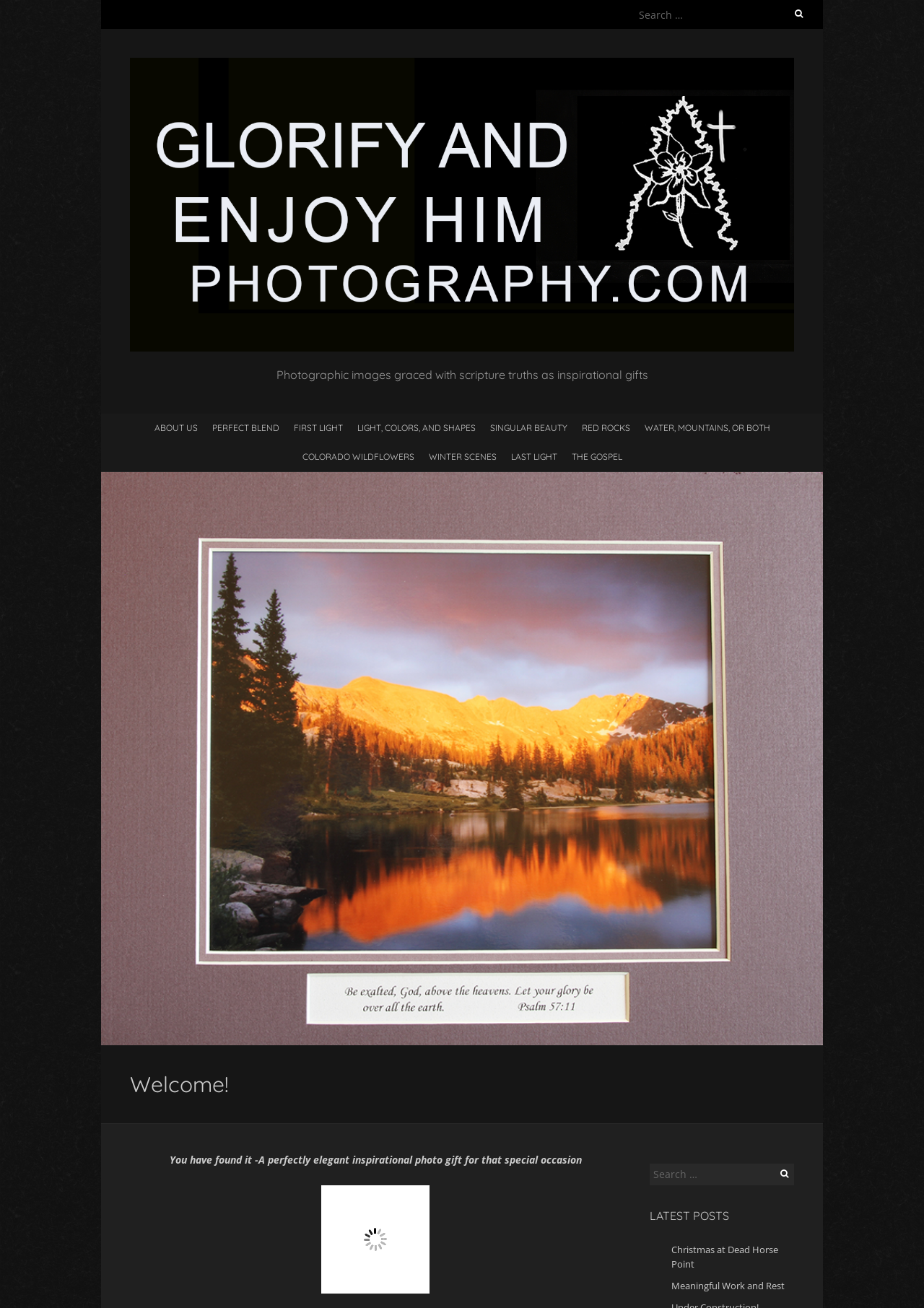What is the theme of the 'COLORADO WILDFLOWERS' category?
Use the image to answer the question with a single word or phrase.

Wildflowers